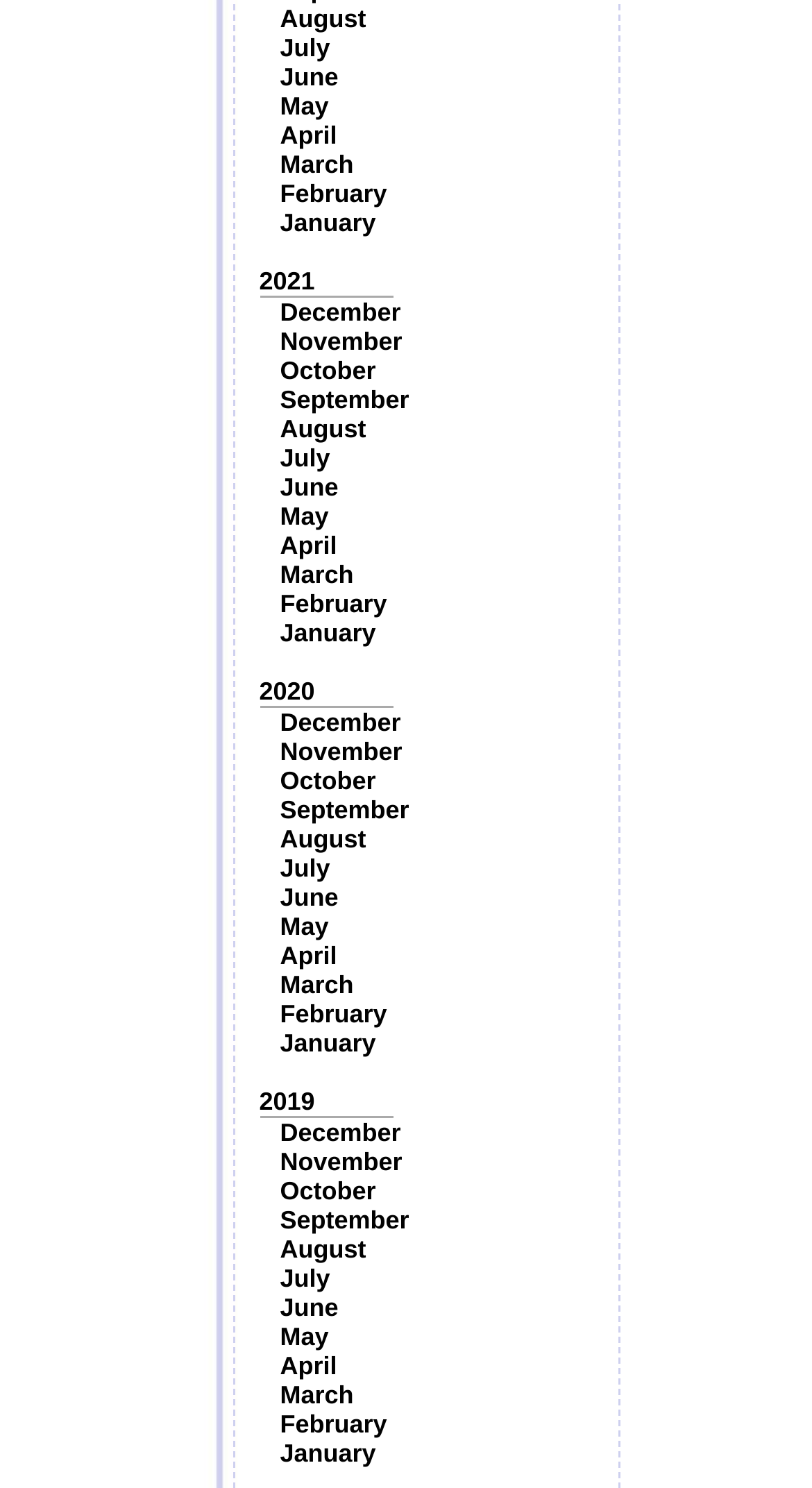Answer the question below with a single word or a brief phrase: 
What is the latest month listed in 2020?

December